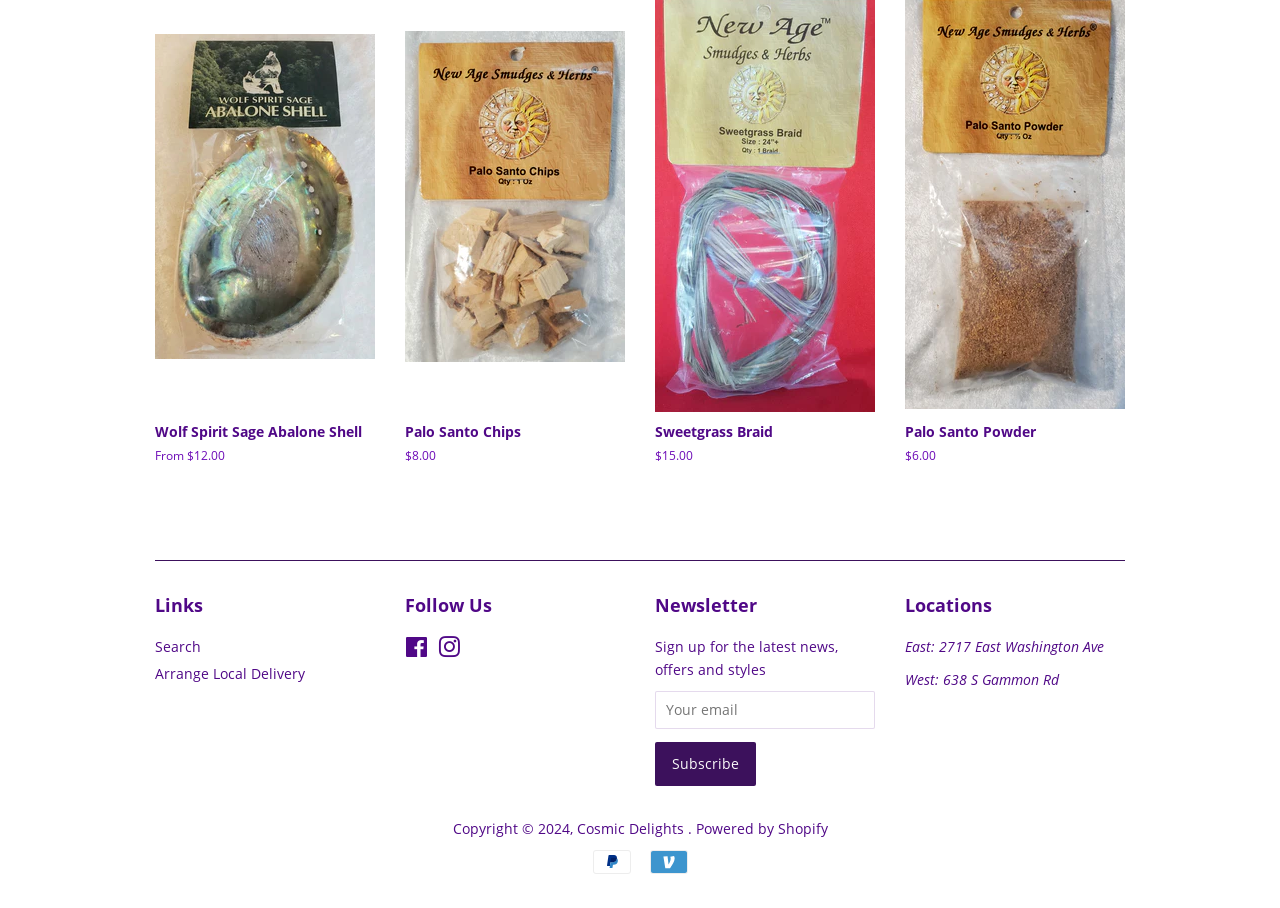Please determine the bounding box coordinates, formatted as (top-left x, top-left y, bottom-right x, bottom-right y), with all values as floating point numbers between 0 and 1. Identify the bounding box of the region described as: name="subscribe" value="Subscribe"

[0.512, 0.817, 0.591, 0.866]